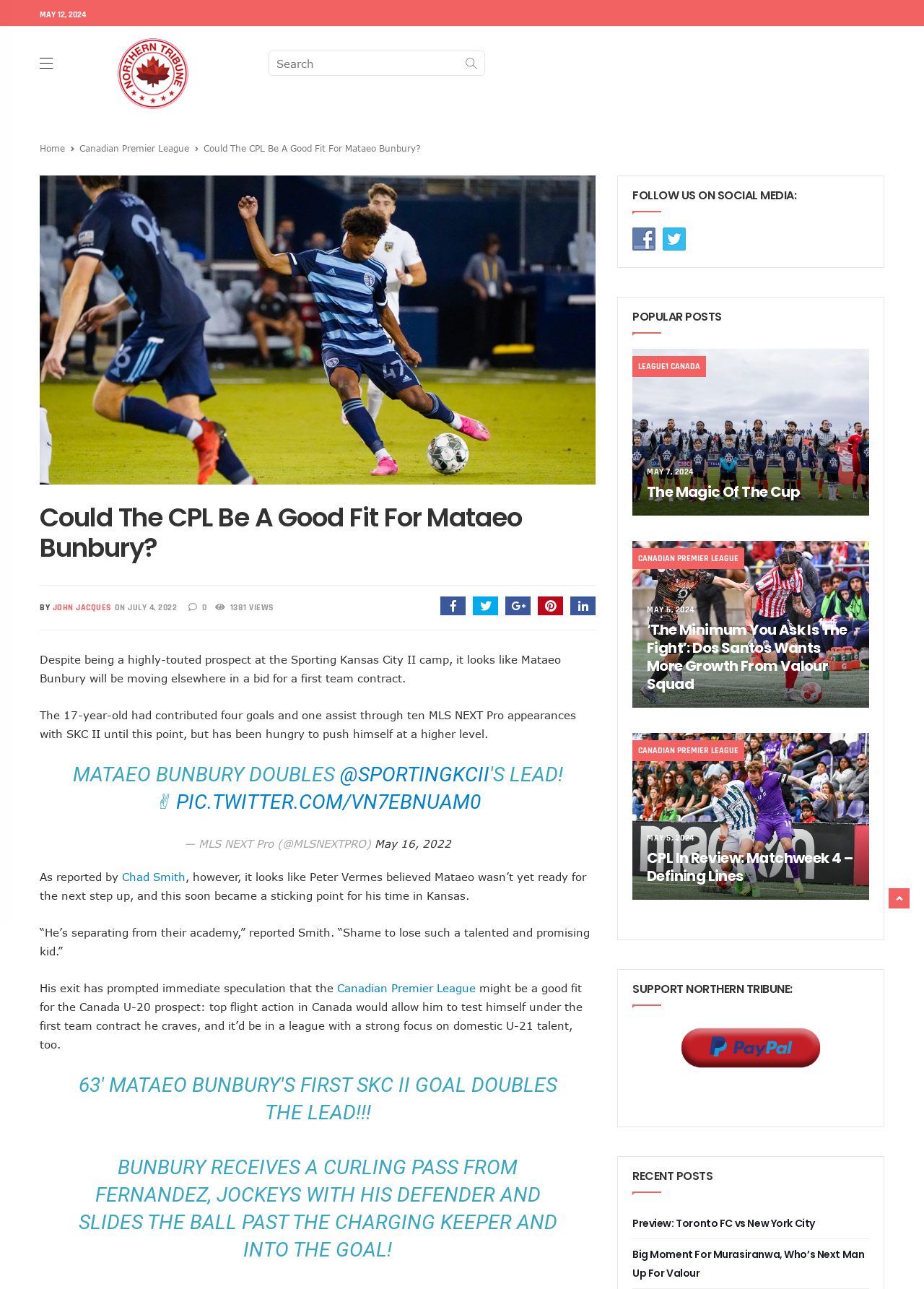Provide a thorough and detailed response to the question by examining the image: 
What is the date of the article?

I found the date of the article by looking at the text 'ON JULY 4, 2022' which is located below the author's name.